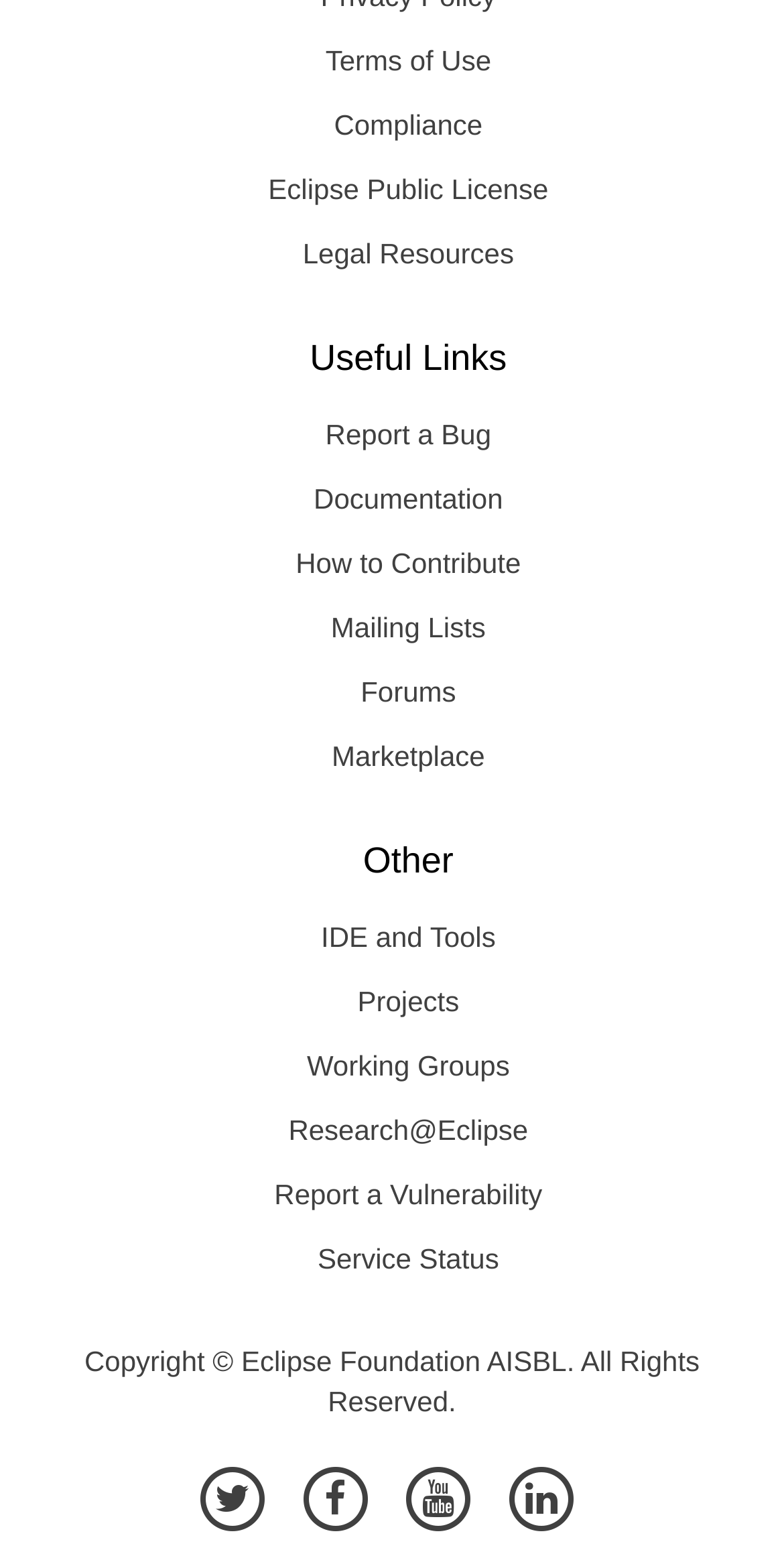How many headings are there?
Using the image, respond with a single word or phrase.

2